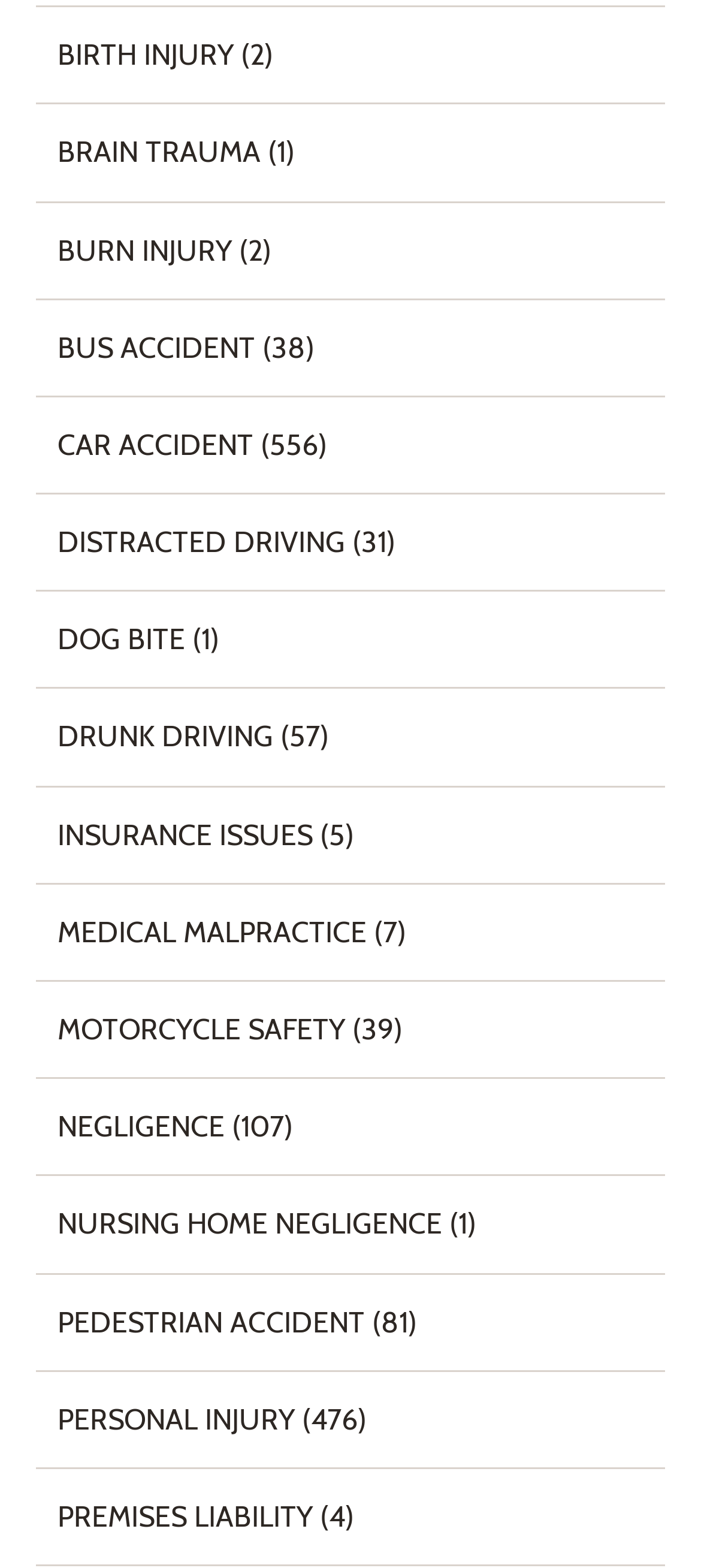Are there any injuries related to animals mentioned on this webpage?
Examine the image closely and answer the question with as much detail as possible.

Yes, there is an injury related to animals mentioned on this webpage, which is dog bites. This suggests that the webpage may be providing information or resources related to dog bite injuries.